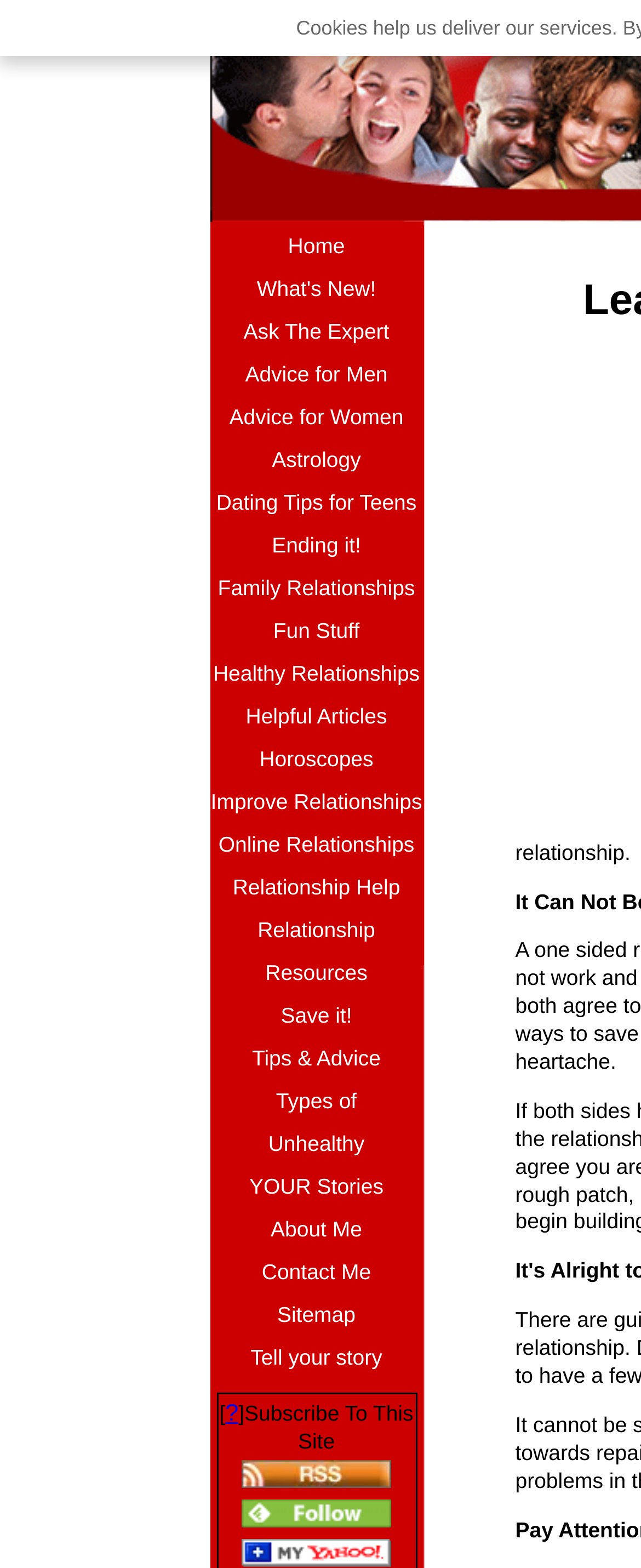Locate the UI element described by alt="follow us in feedly" and provide its bounding box coordinates. Use the format (top-left x, top-left y, bottom-right x, bottom-right y) with all values as floating point numbers between 0 and 1.

[0.377, 0.963, 0.61, 0.978]